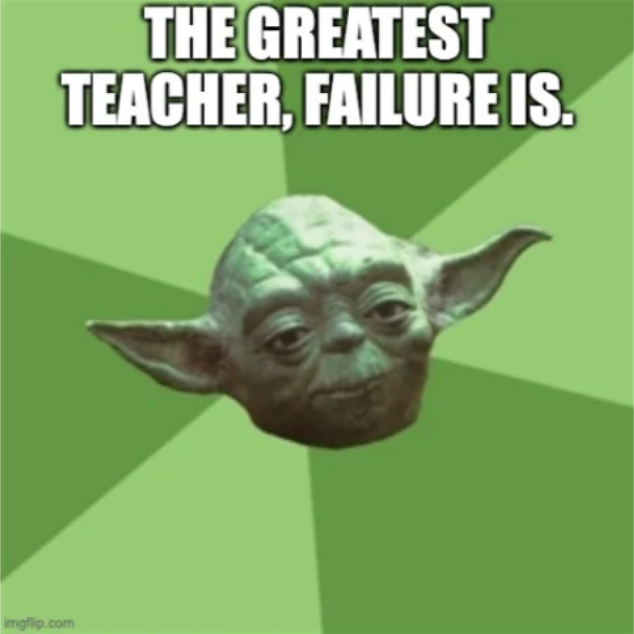Who is the character in the image?
Based on the screenshot, respond with a single word or phrase.

Yoda